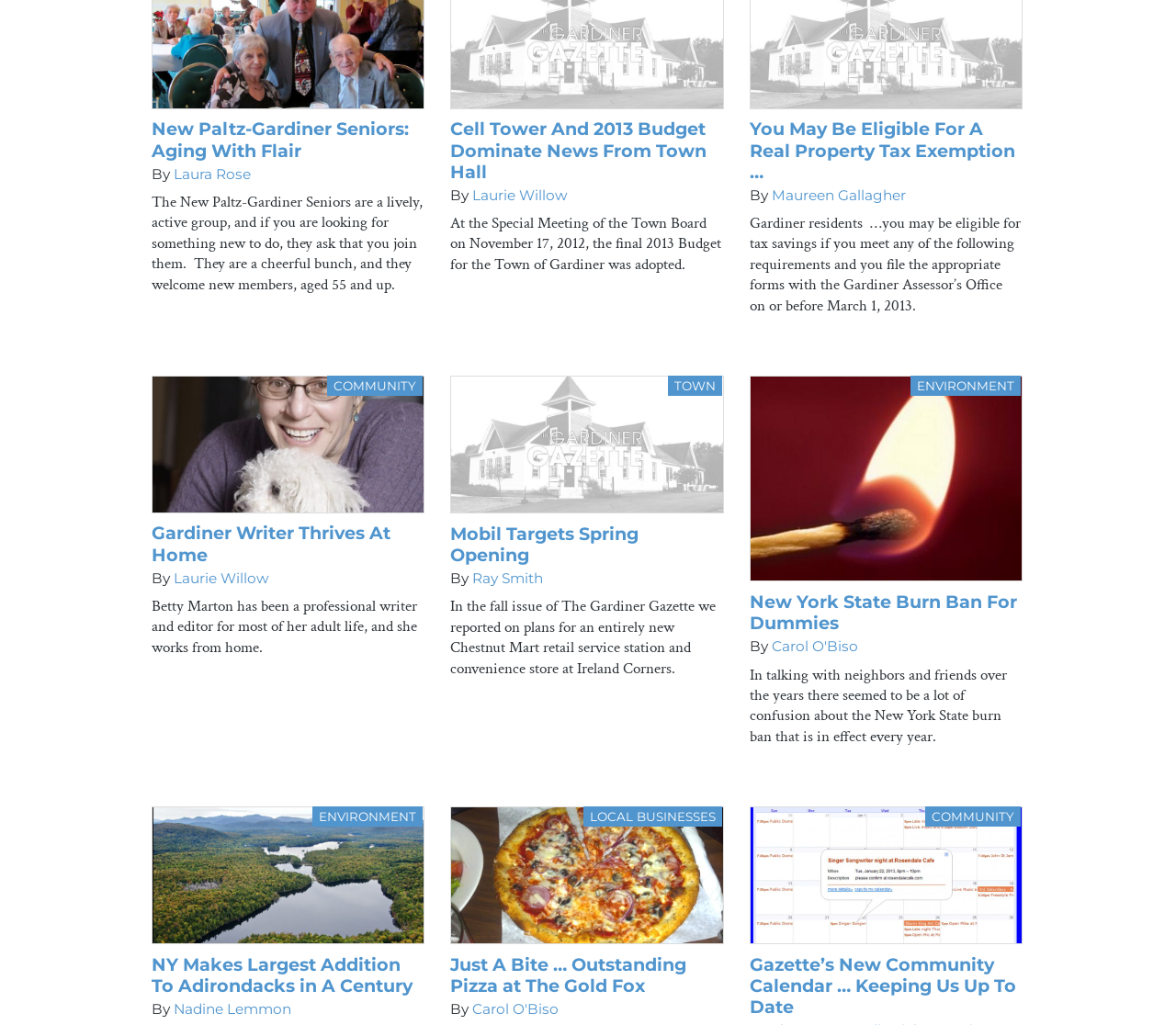Determine the bounding box for the described UI element: "Mobil Targets Spring Opening".

[0.383, 0.51, 0.543, 0.552]